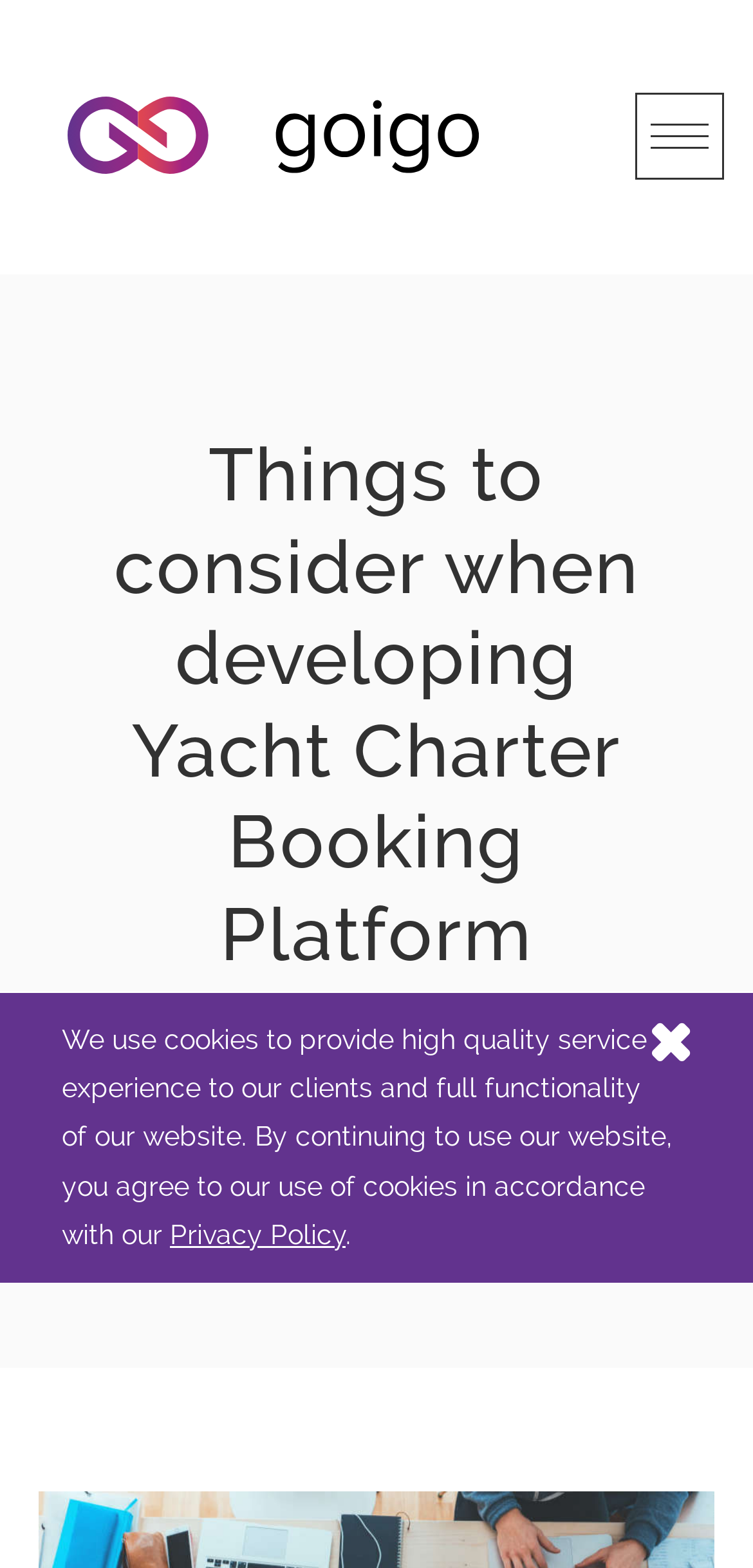Determine the bounding box coordinates in the format (top-left x, top-left y, bottom-right x, bottom-right y). Ensure all values are floating point numbers between 0 and 1. Identify the bounding box of the UI element described by: Privacy Policy

[0.226, 0.777, 0.459, 0.797]